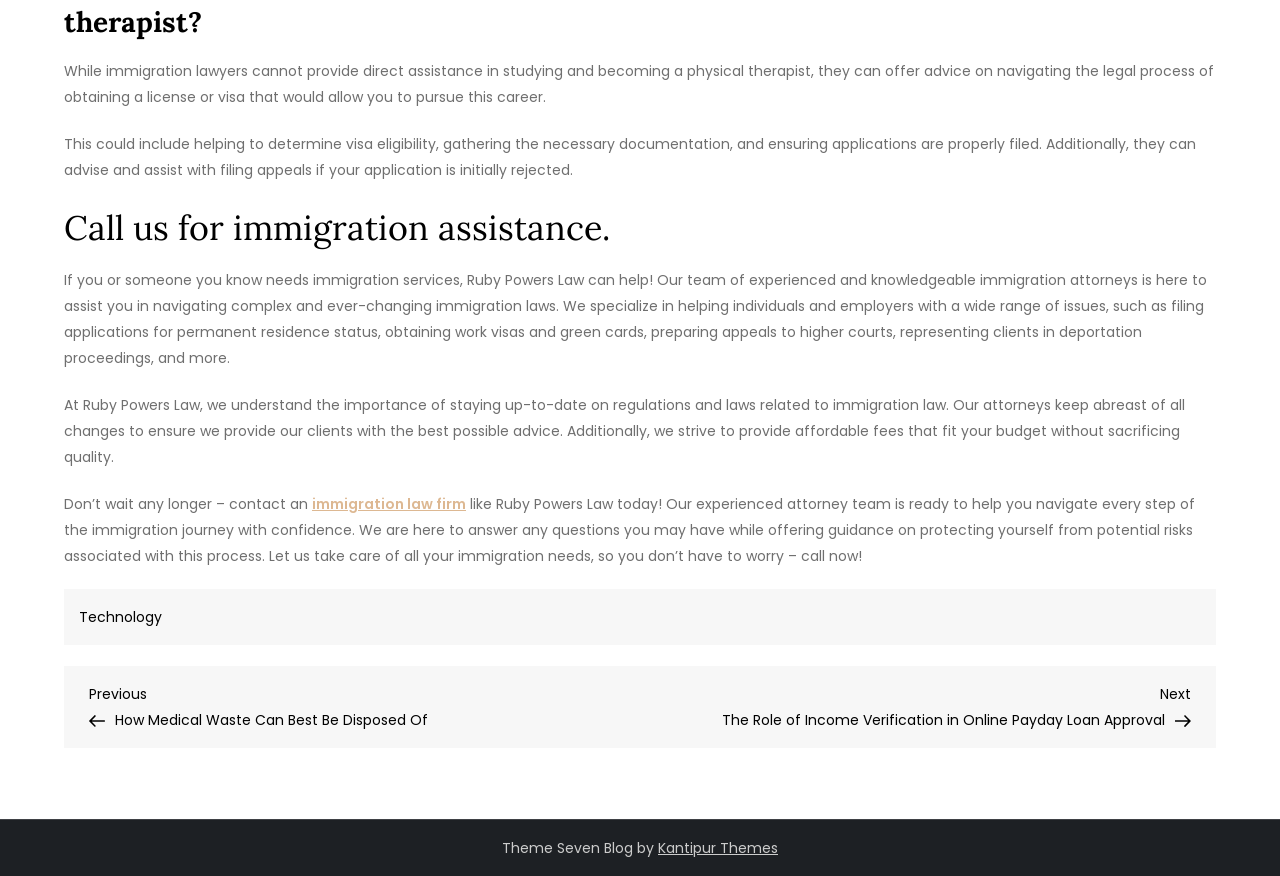What are the two post navigation options? Based on the image, give a response in one word or a short phrase.

Previous Post and Next Post